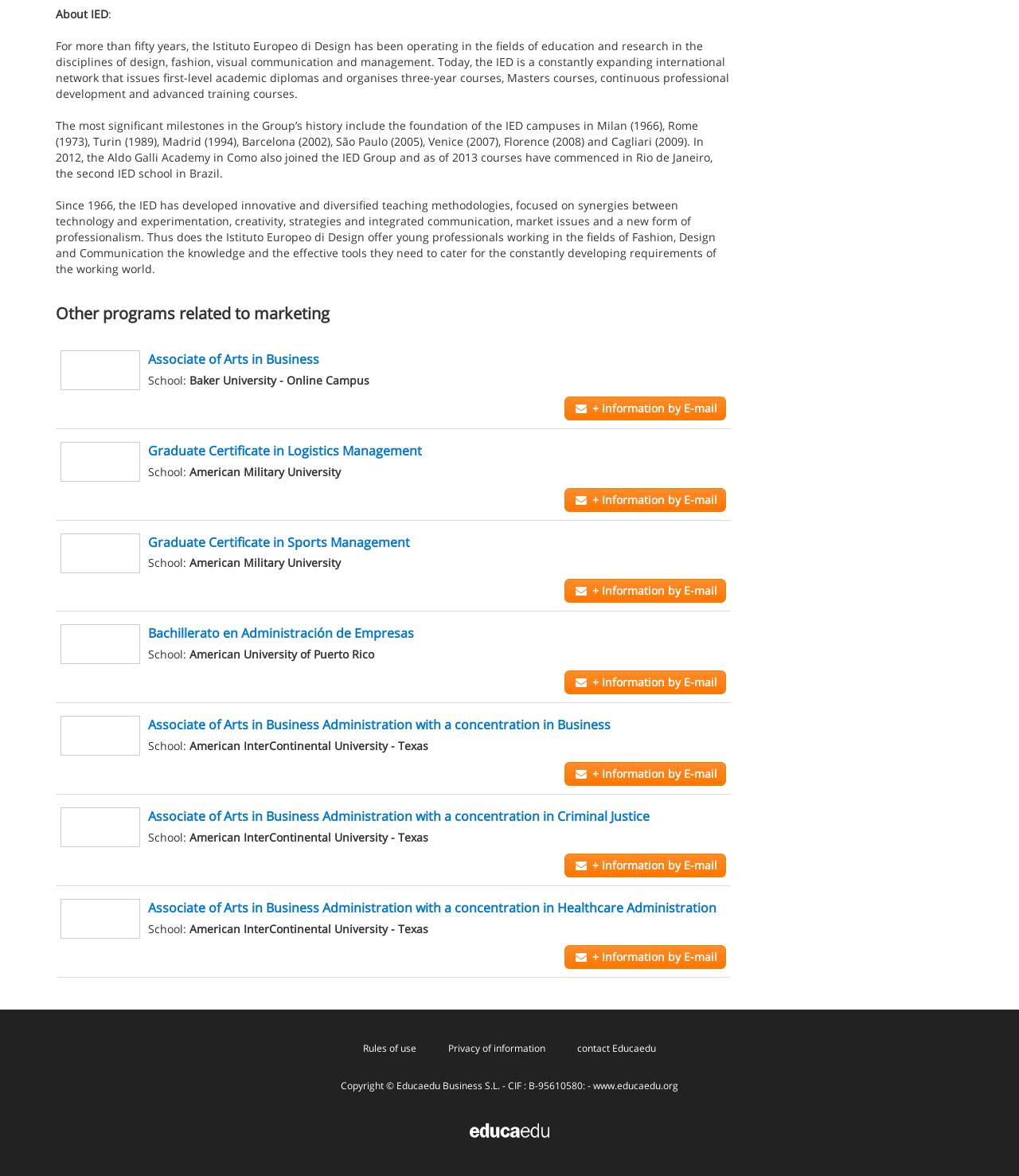Identify the bounding box of the HTML element described here: "+ Information by E-mail". Provide the coordinates as four float numbers between 0 and 1: [left, top, right, bottom].

[0.554, 0.337, 0.712, 0.357]